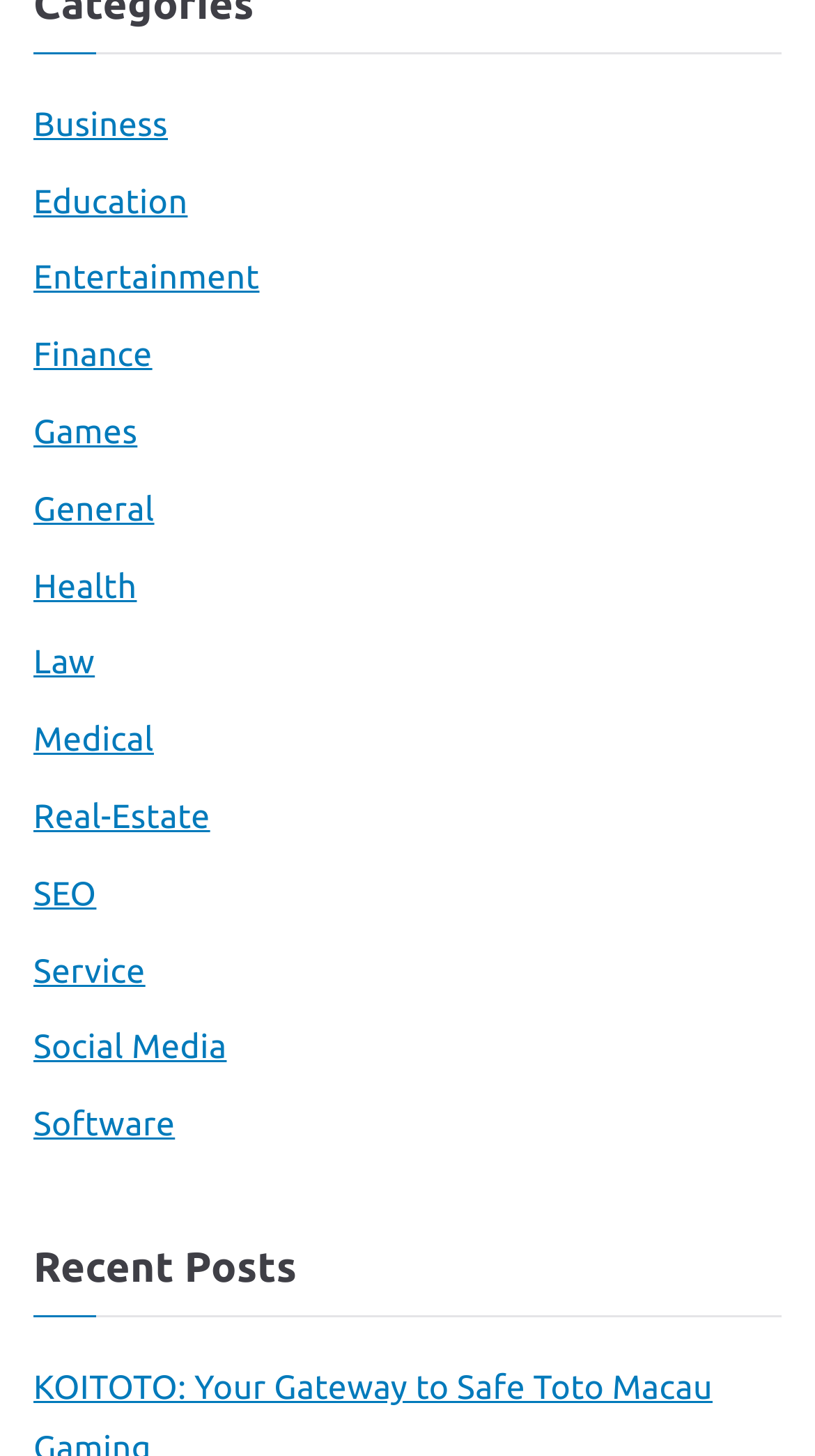Give a one-word or short phrase answer to the question: 
What categories are available on this webpage?

Multiple categories